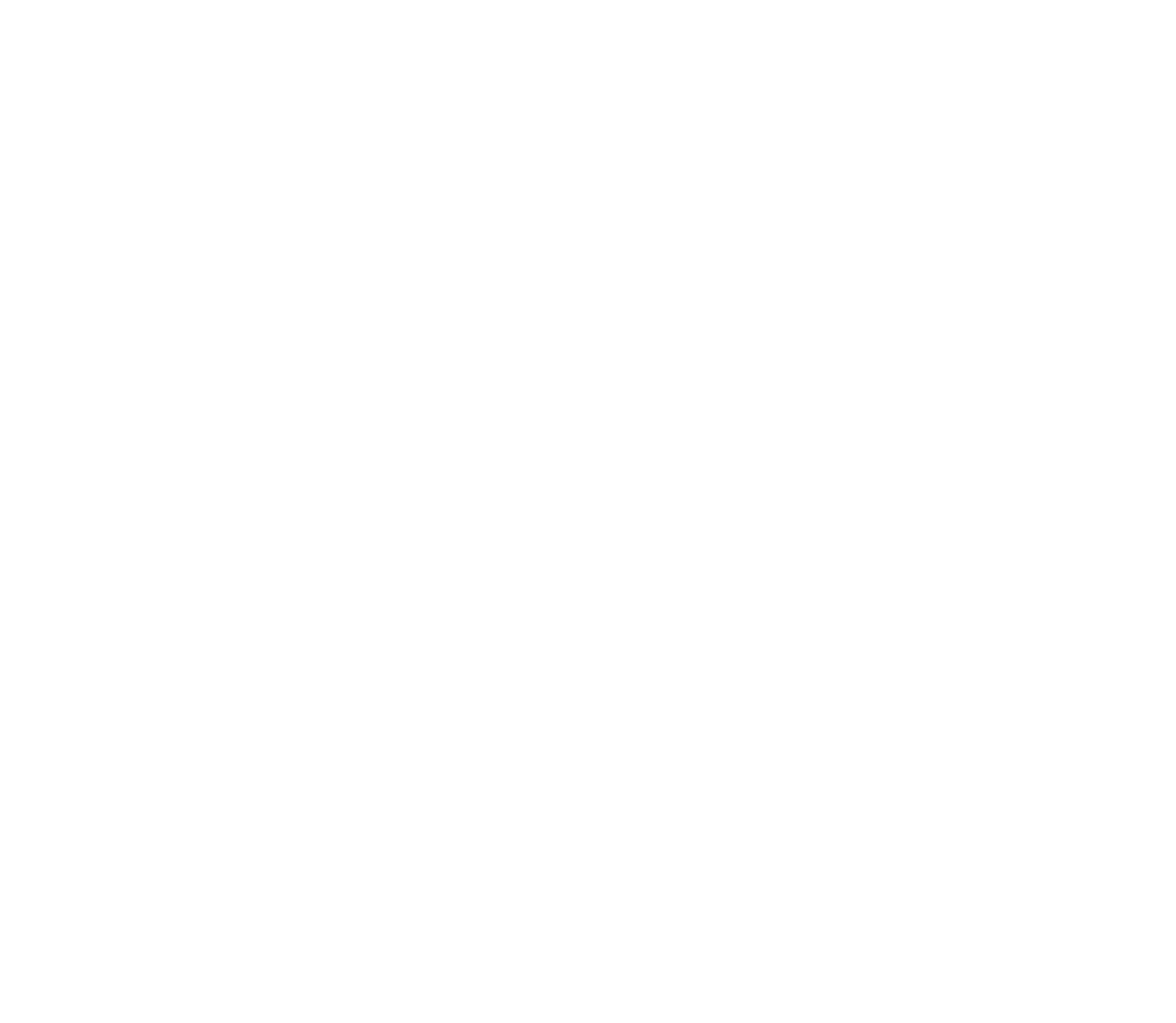What is the currency mentioned in the article?
Could you please answer the question thoroughly and with as much detail as possible?

The currency mentioned in the article is the yuan, which is the currency of China, as stated in the article's title and content, which says 'China's yuan currency is undervalued'.